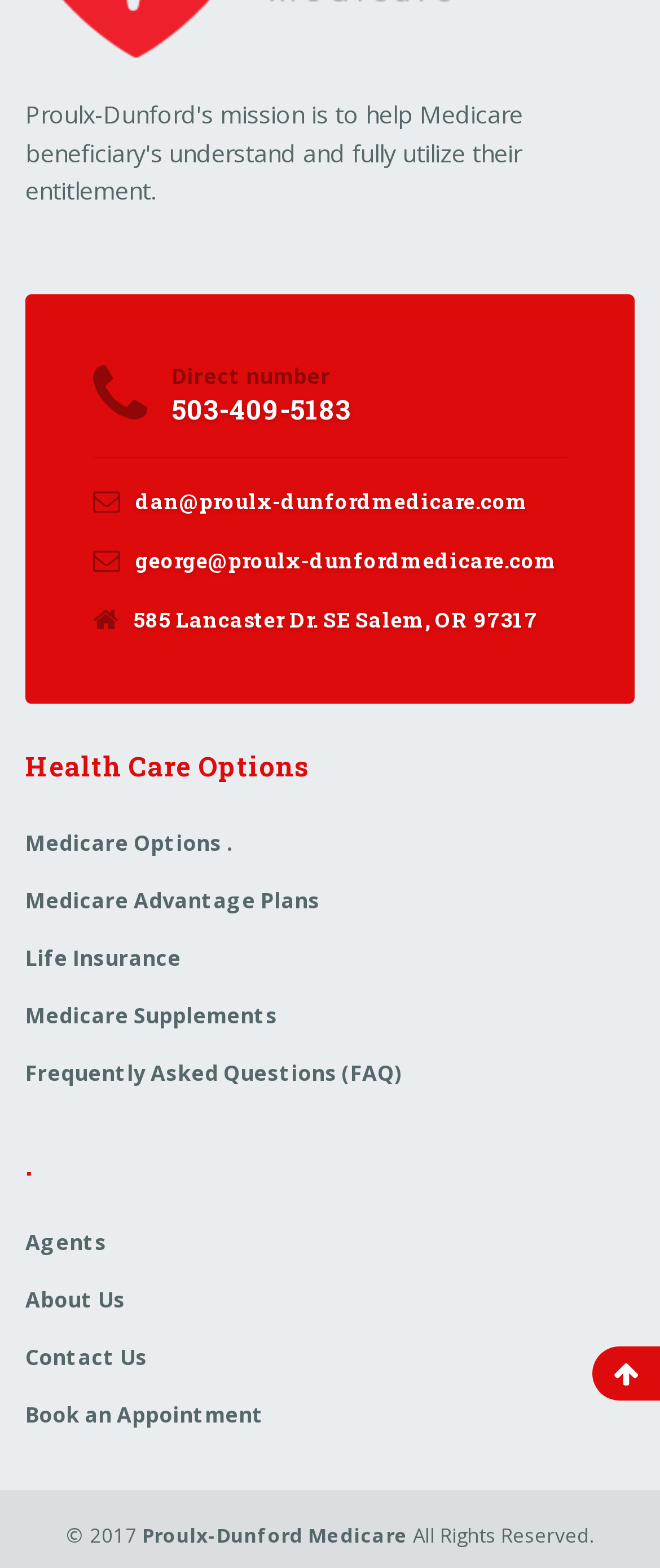Provide the bounding box coordinates of the section that needs to be clicked to accomplish the following instruction: "Book an appointment."

[0.038, 0.885, 0.962, 0.921]